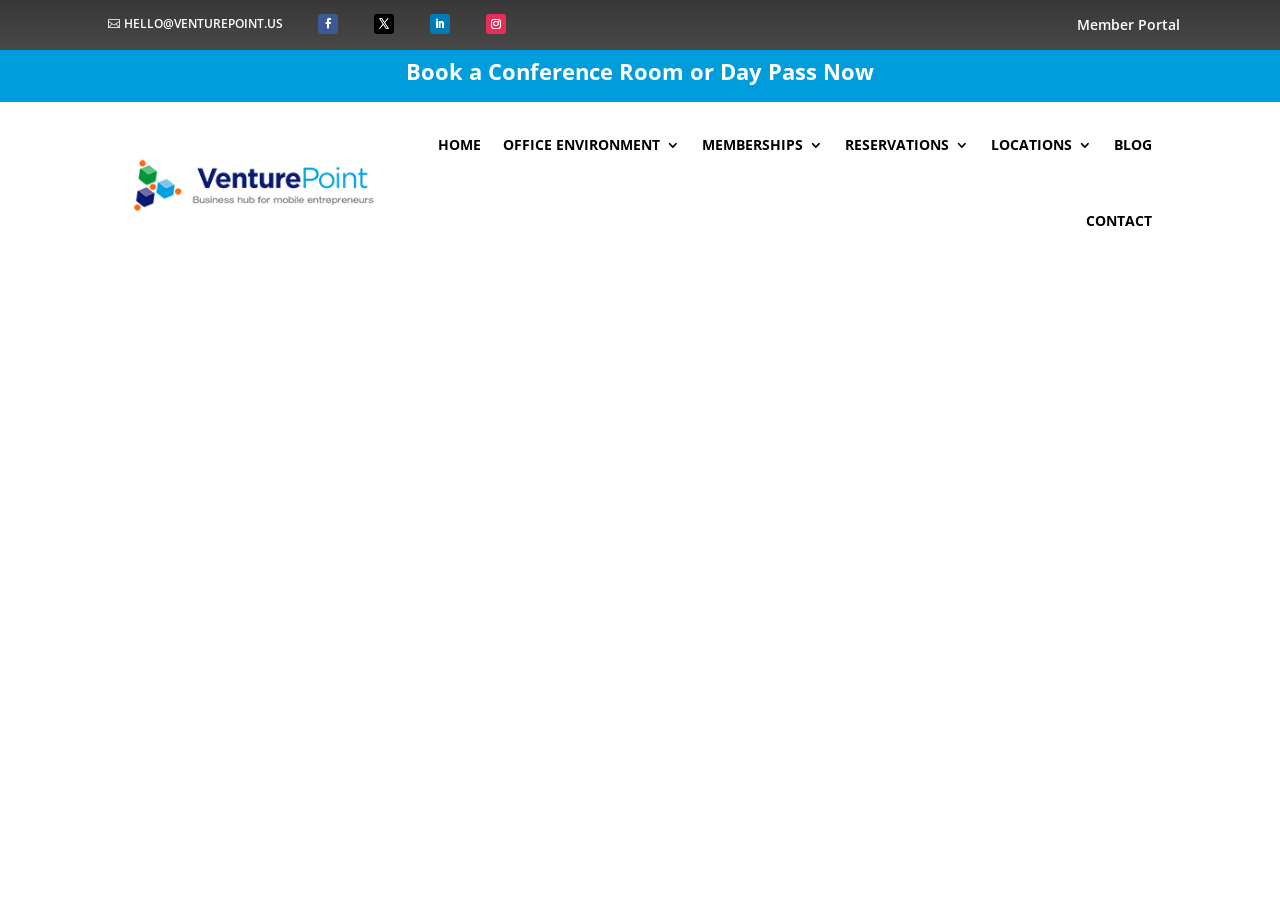Answer the question in one word or a short phrase:
What is the email address to contact VenturePoint?

HELLO@VENTUREPOINT.US